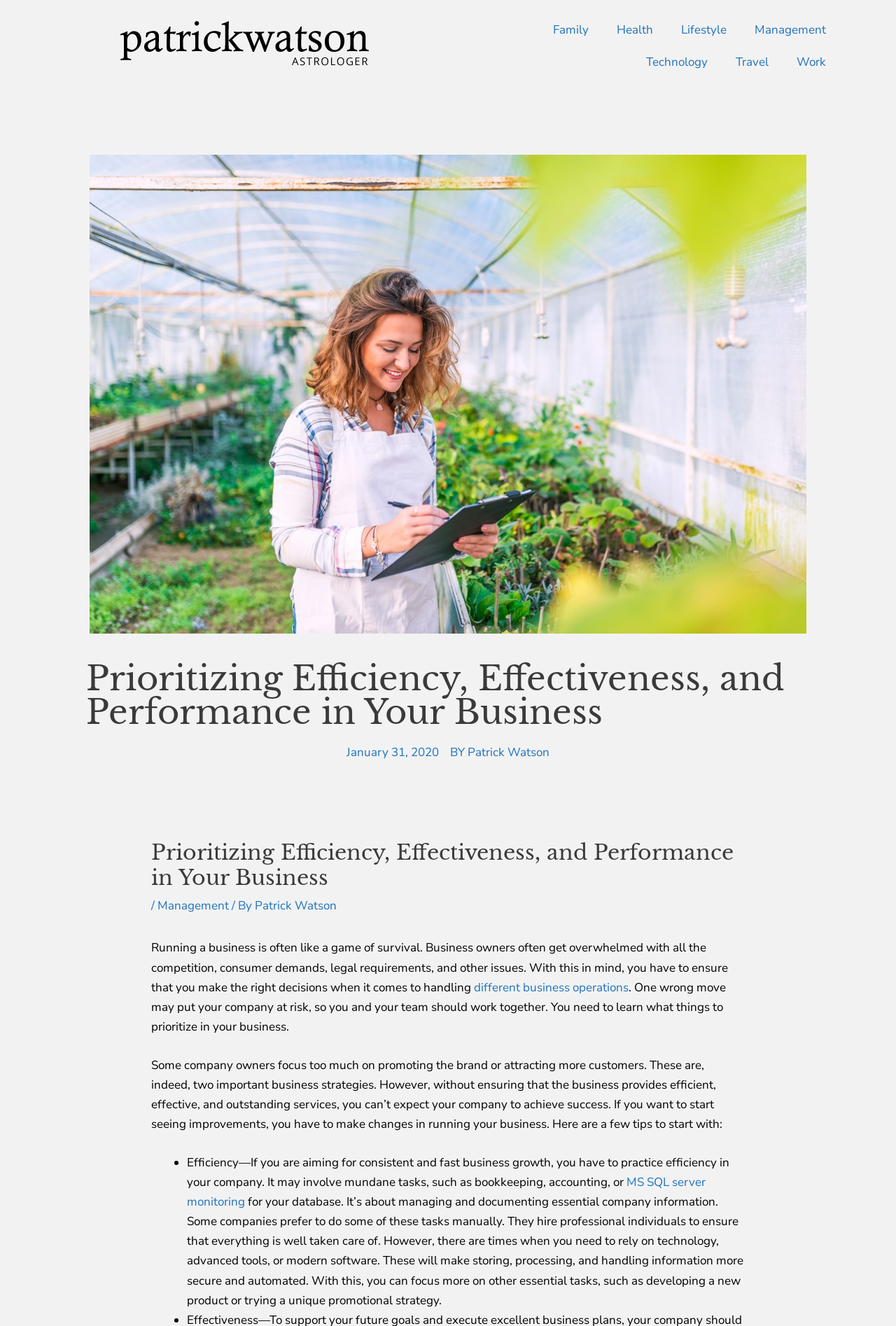Please identify the bounding box coordinates of the clickable area that will fulfill the following instruction: "Explore the 'Management' category". The coordinates should be in the format of four float numbers between 0 and 1, i.e., [left, top, right, bottom].

[0.176, 0.677, 0.255, 0.689]